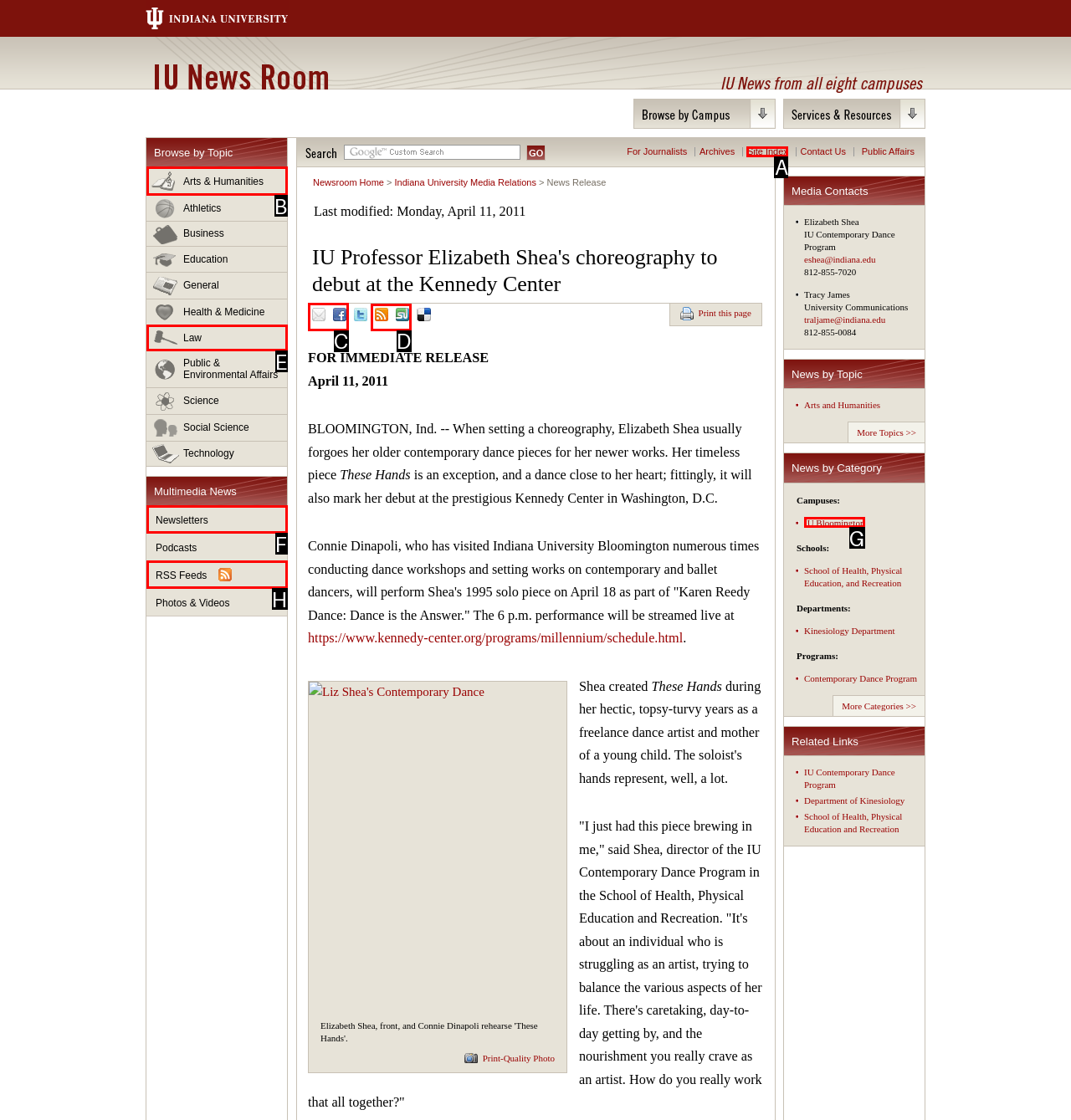Choose the letter of the option you need to click to Email this news. Answer with the letter only.

C